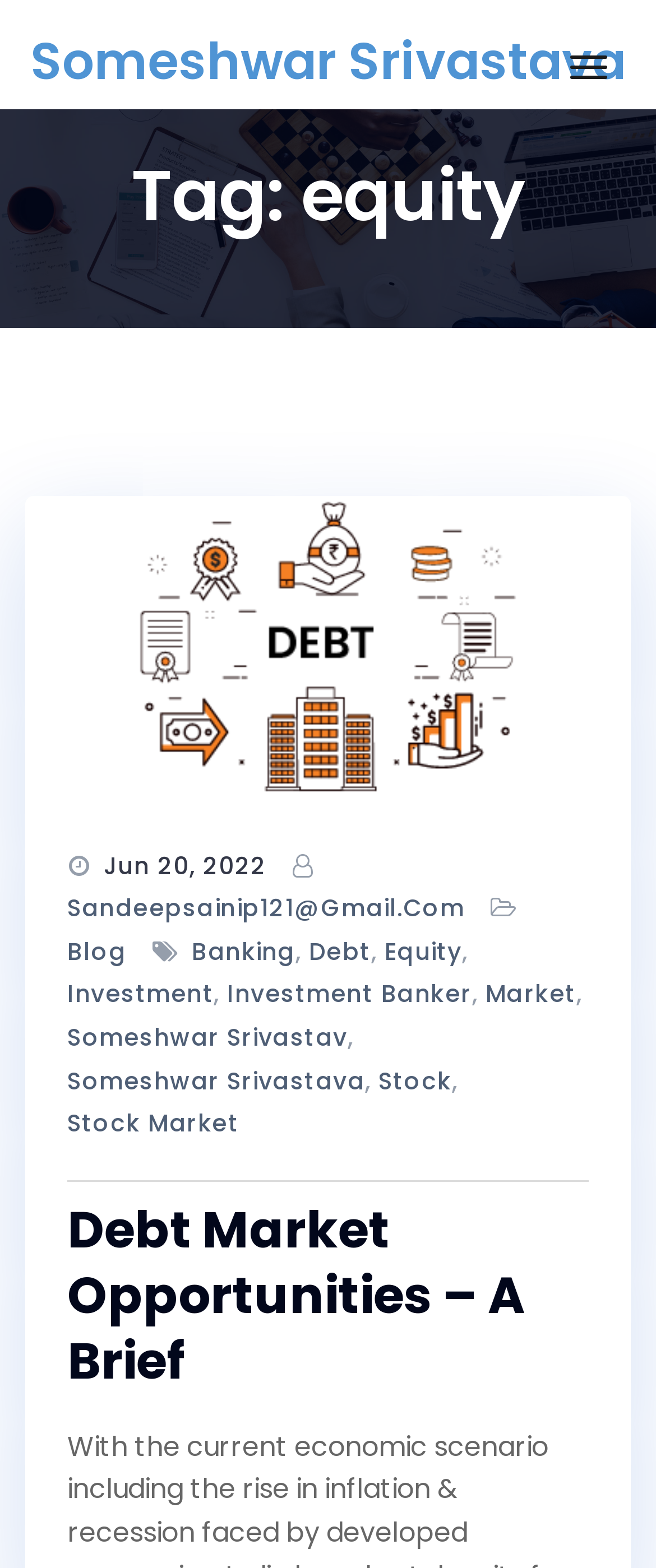Give a concise answer using only one word or phrase for this question:
What are the categories of the blog?

Banking, Debt, Equity, Investment, Market, Stock